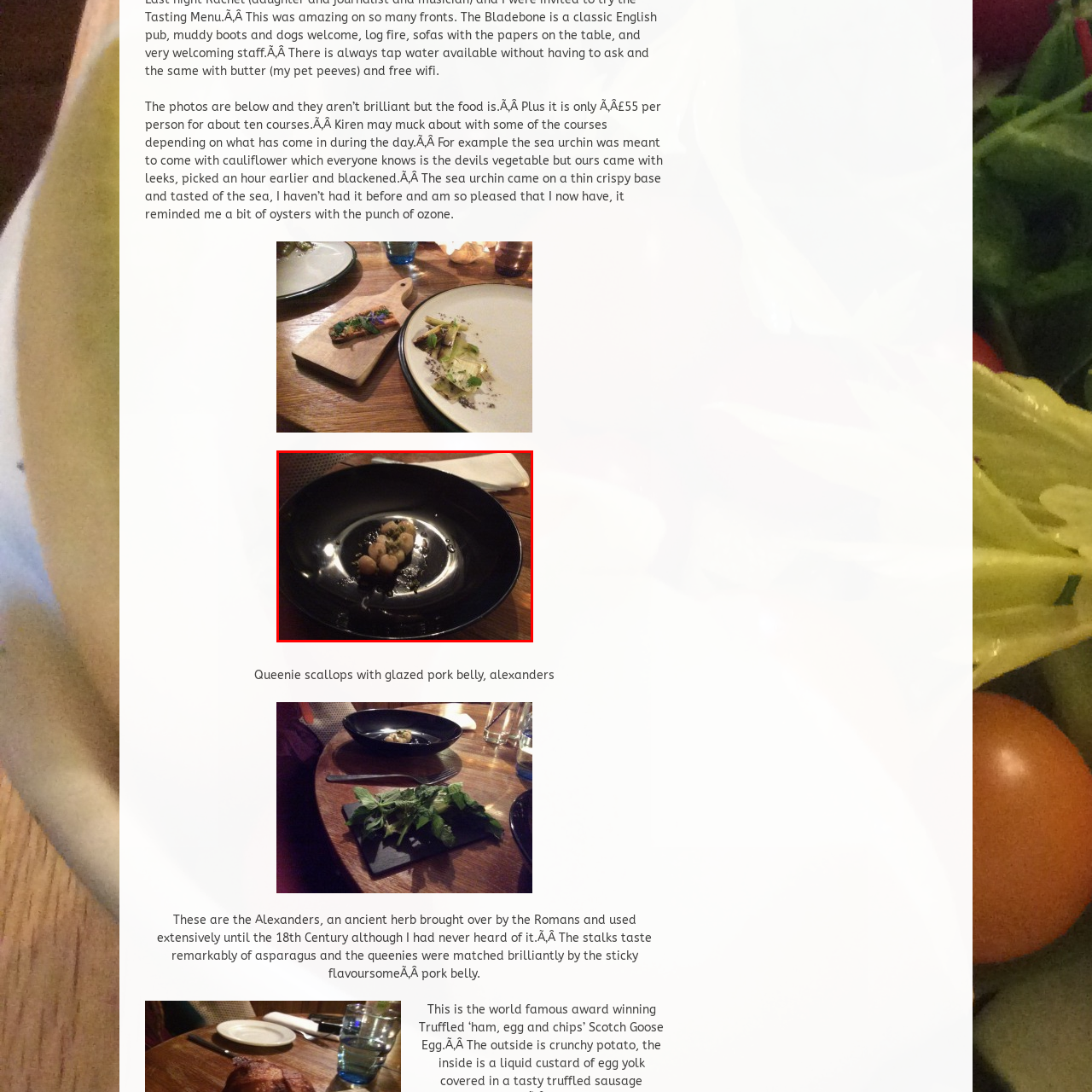Elaborate on the image contained within the red outline, providing as much detail as possible.

The image showcases a beautifully presented dish in a deep black bowl, featuring Queenie scallops arranged elegantly at the center. The scallops are garnished with what appears to be finely chopped herbs or seasoning, enhancing their visual appeal. A subtle sheen of oil glistens on the surface, suggesting a careful preparation that complements the dish’s flavors. The background hints at a rustic table setting, perhaps in a cozy dining environment. This particular dish is highlighted in the context of a multi-course meal priced at £55 per person, indicating a thoughtful culinary experience that may playfully incorporate seasonal ingredients, as noted by the chef, Kiren.